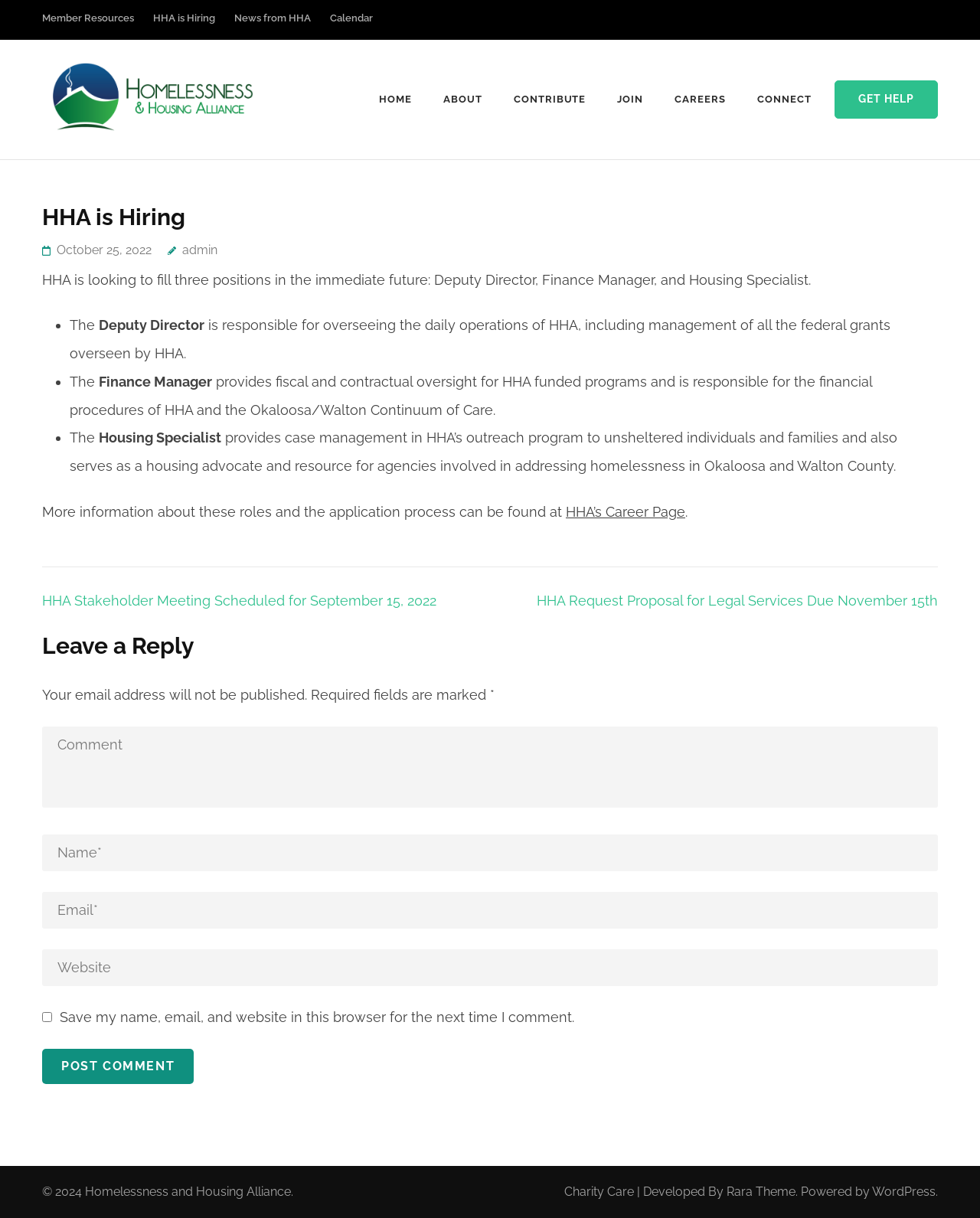Please answer the following query using a single word or phrase: 
What is the purpose of the Housing Specialist role?

Case management and housing advocacy